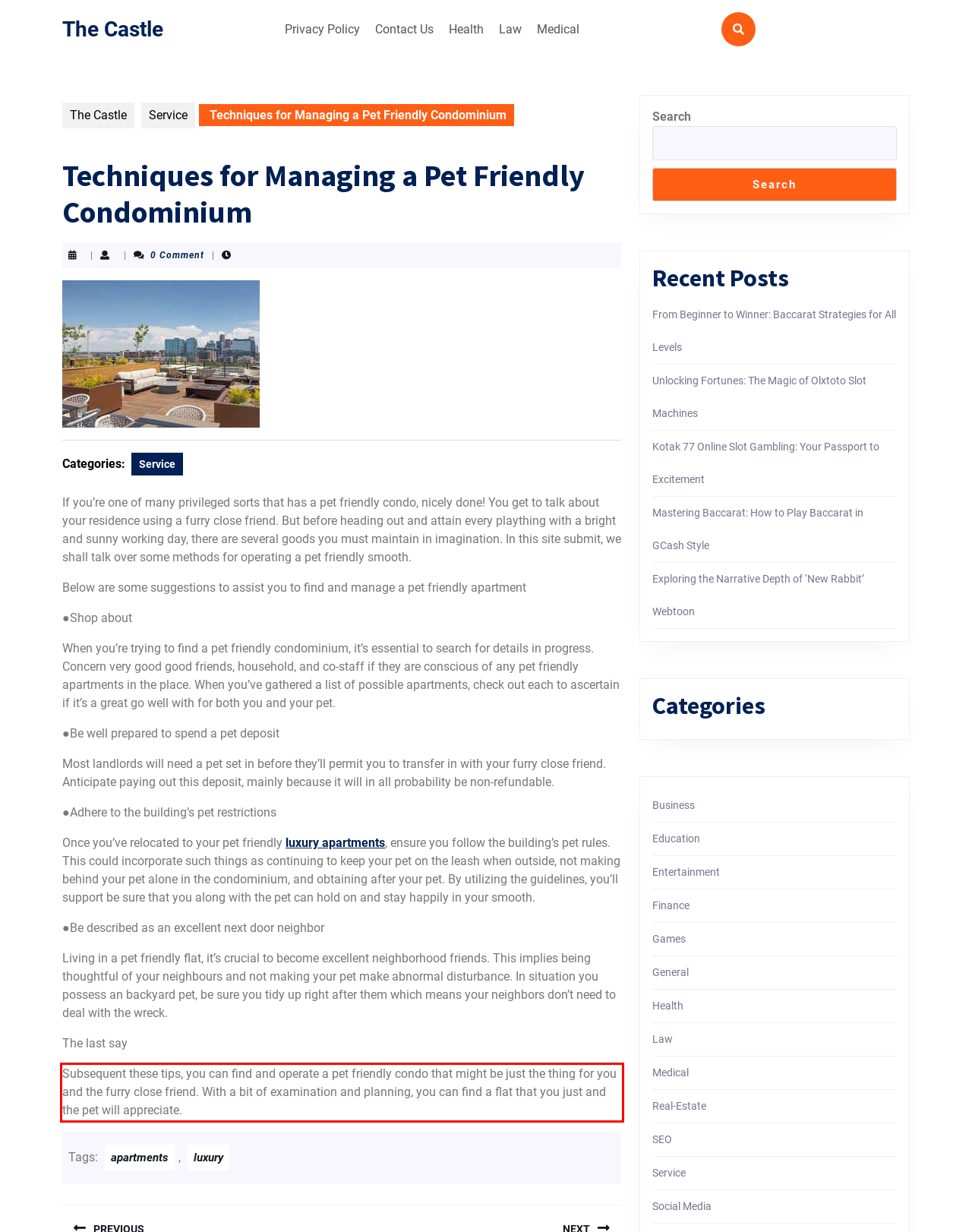The screenshot you have been given contains a UI element surrounded by a red rectangle. Use OCR to read and extract the text inside this red rectangle.

Subsequent these tips, you can find and operate a pet friendly condo that might be just the thing for you and the furry close friend. With a bit of examination and planning, you can find a flat that you just and the pet will appreciate.